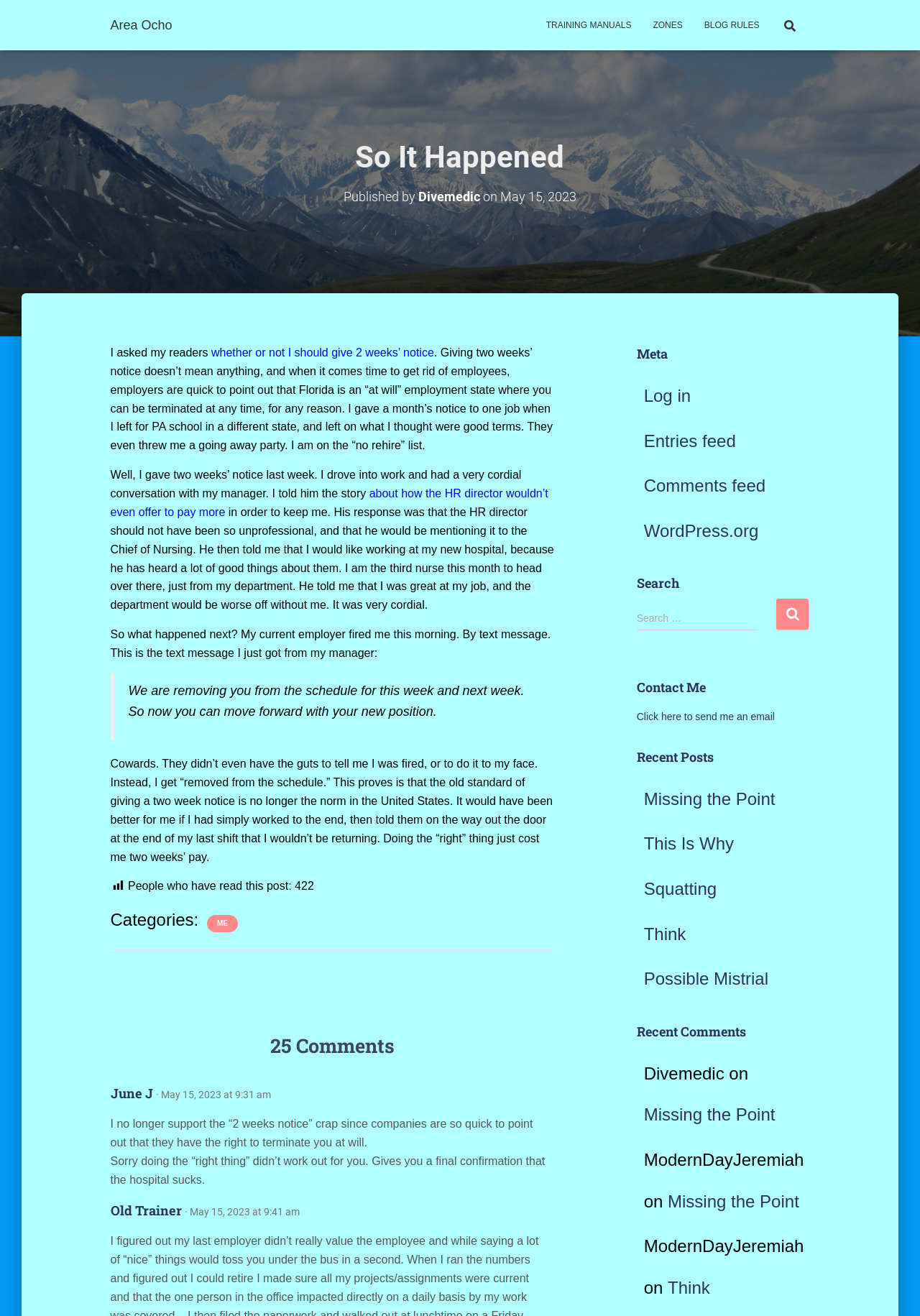Could you identify the text that serves as the heading for this webpage?

So It Happened